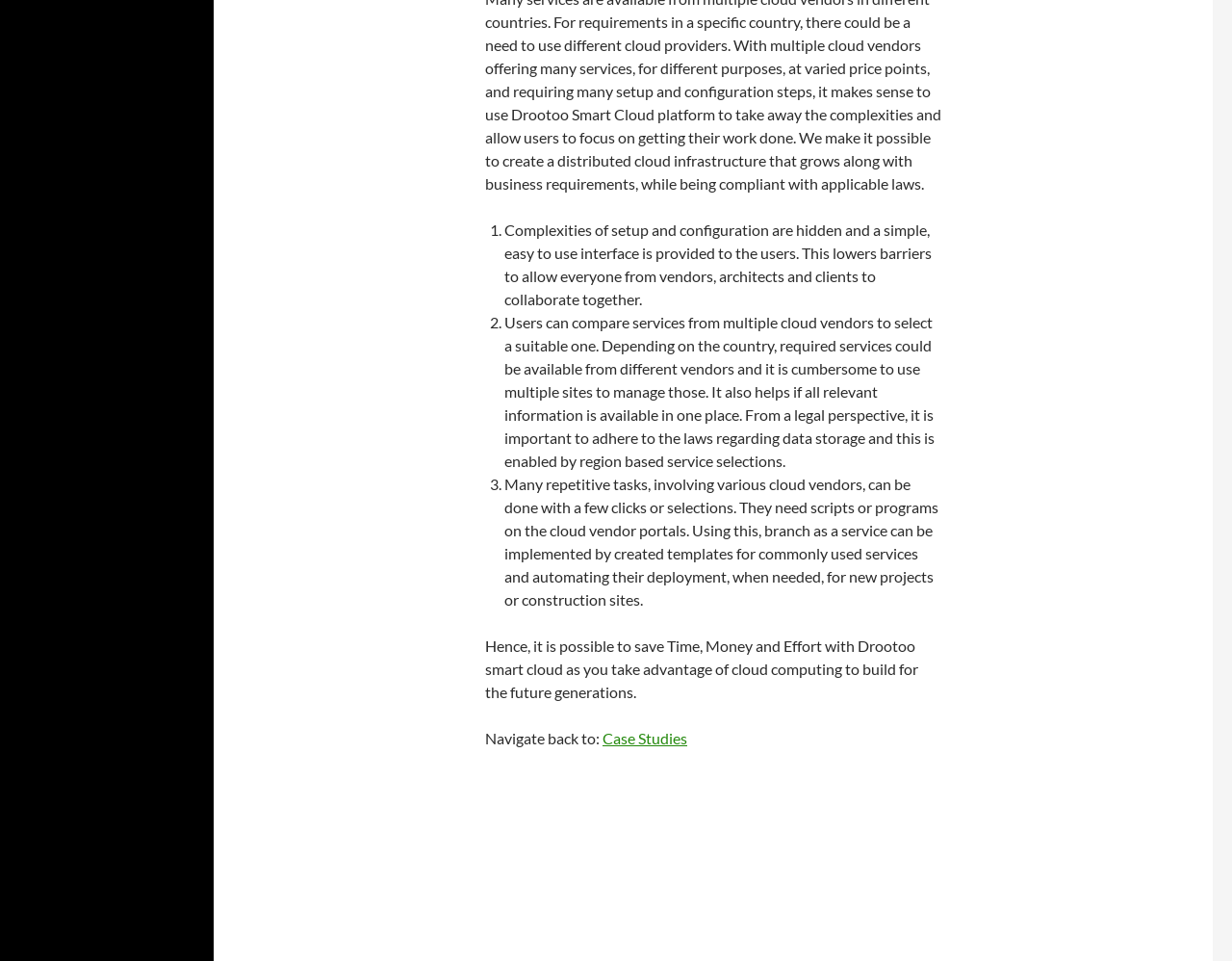Extract the bounding box of the UI element described as: "Case Studies".

[0.489, 0.758, 0.558, 0.777]